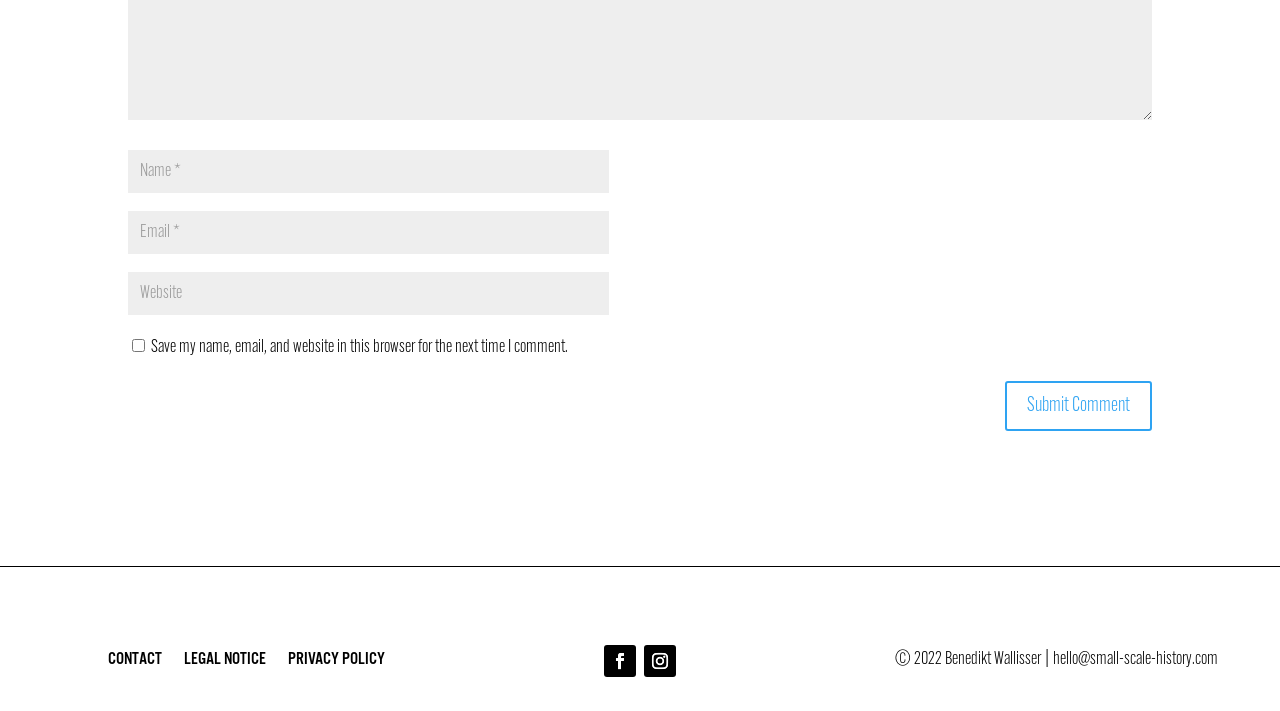How many textboxes are there? Using the information from the screenshot, answer with a single word or phrase.

3